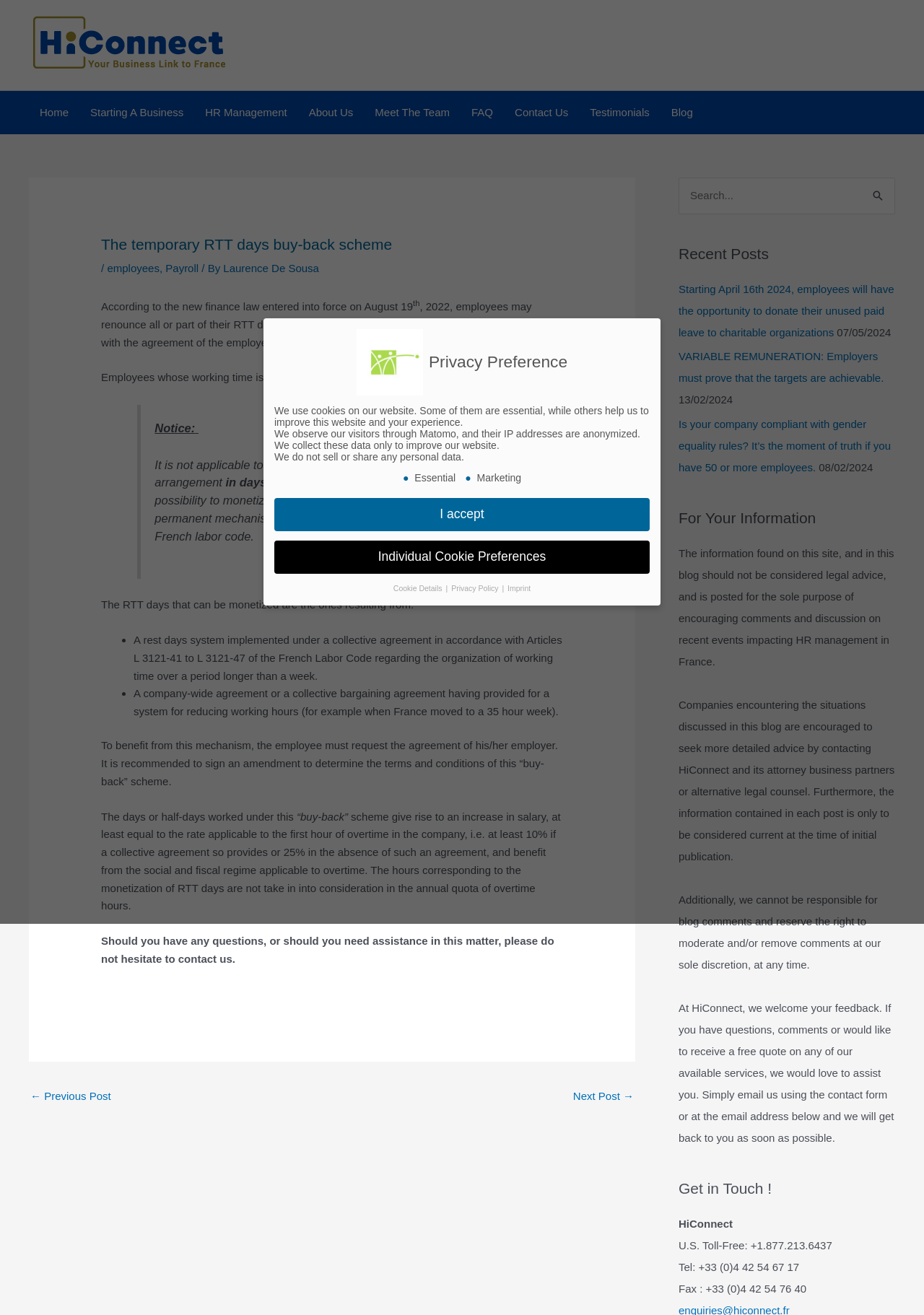Using the information from the screenshot, answer the following question thoroughly:
What is the topic of the article?

The topic of the article can be determined by reading the heading 'The temporary RTT days buy-back scheme' and the subsequent paragraphs that discuss the details of the scheme.